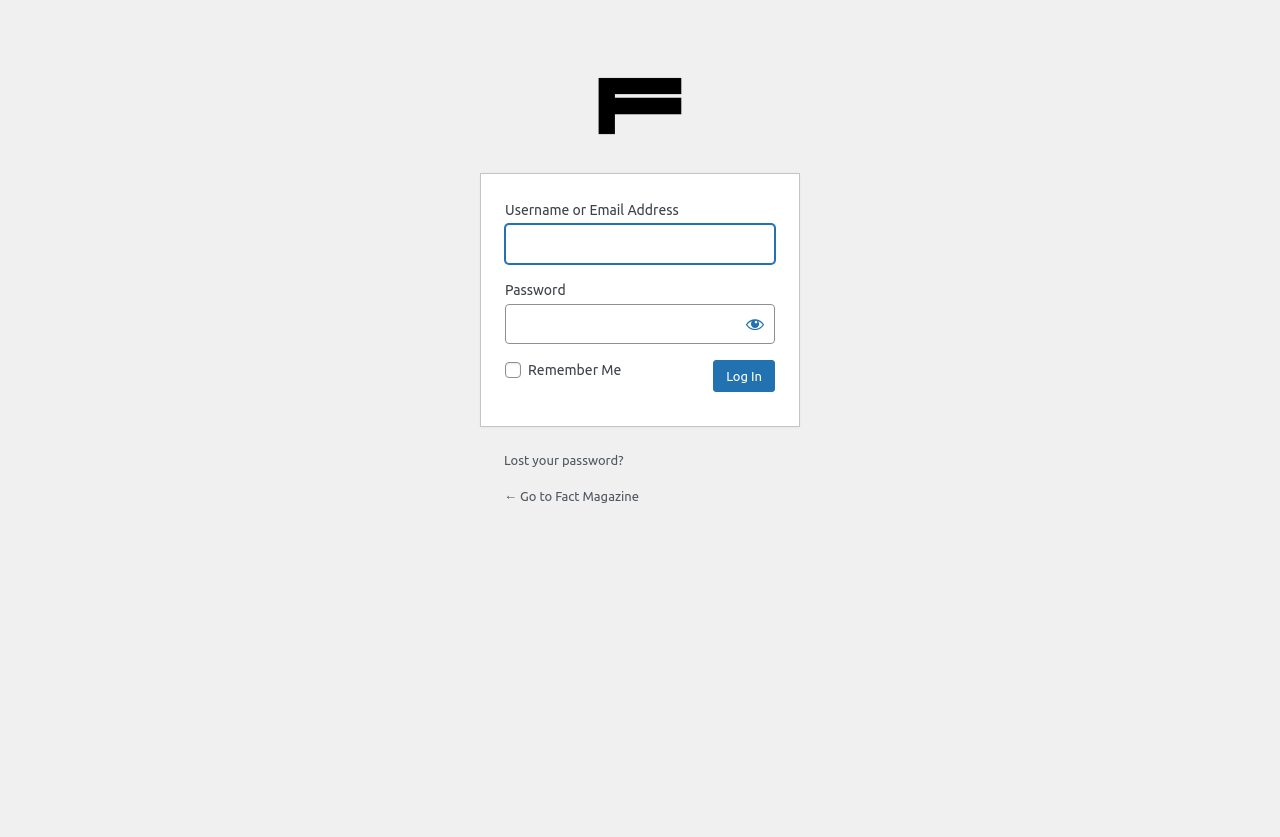Where does the '← Go to Fact Magazine' link lead to?
Refer to the image and offer an in-depth and detailed answer to the question.

The '← Go to Fact Magazine' link likely leads to the homepage of Fact Magazine, allowing users to navigate away from the login page and access the website's main content.